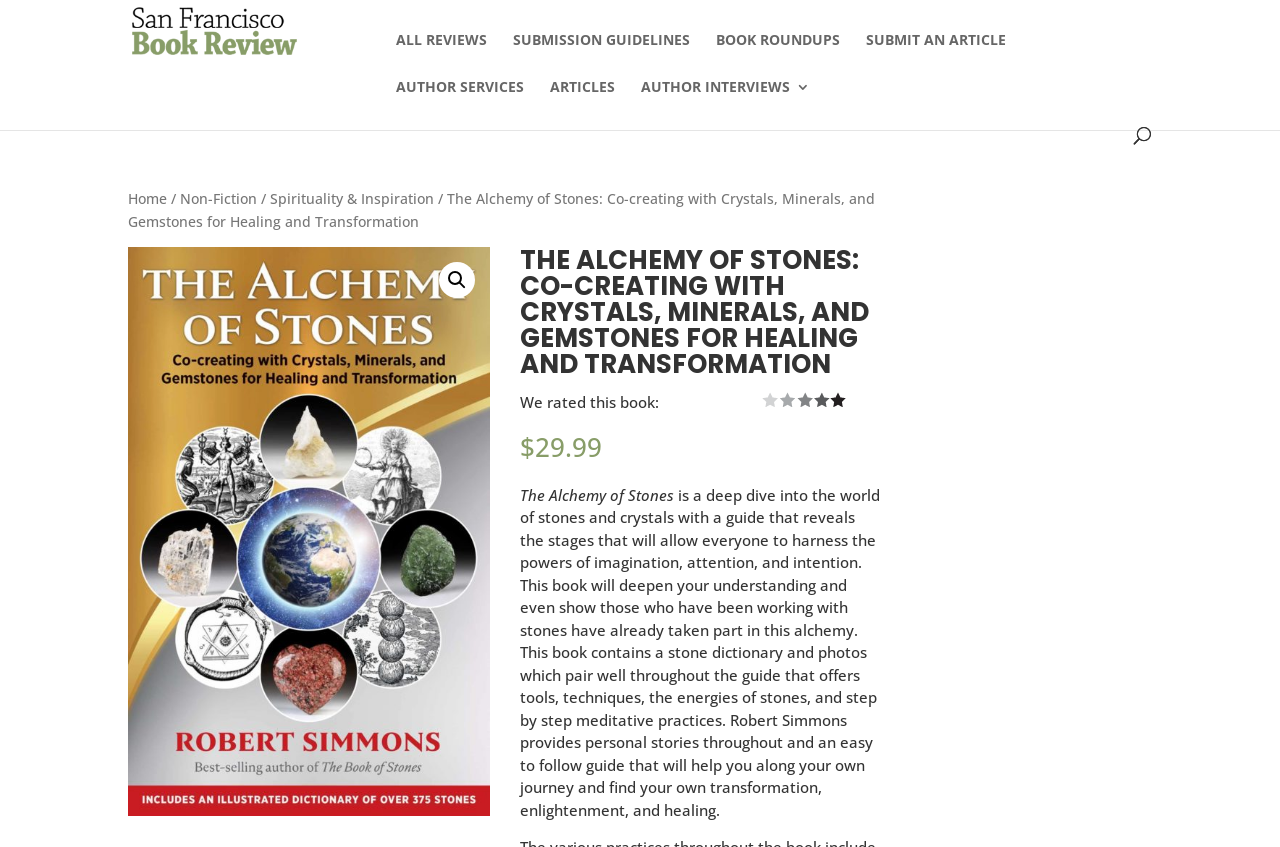Please identify the primary heading on the webpage and return its text.

THE ALCHEMY OF STONES: CO-CREATING WITH CRYSTALS, MINERALS, AND GEMSTONES FOR HEALING AND TRANSFORMATION